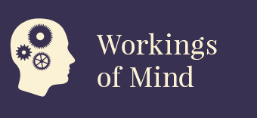What is the main subject of the image?
Using the visual information from the image, give a one-word or short-phrase answer.

Human head